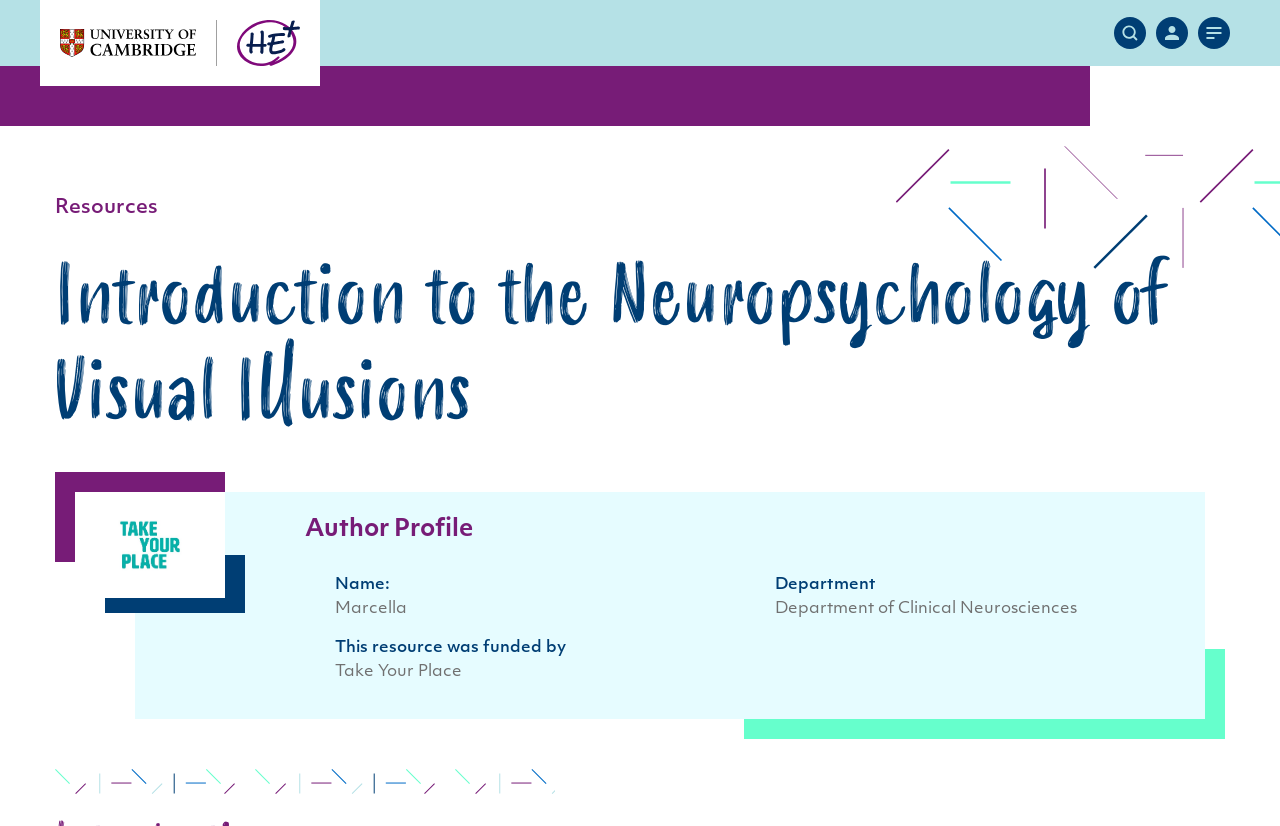Given the description "alt="University of Cambridge"", determine the bounding box of the corresponding UI element.

[0.031, 0.035, 0.169, 0.069]